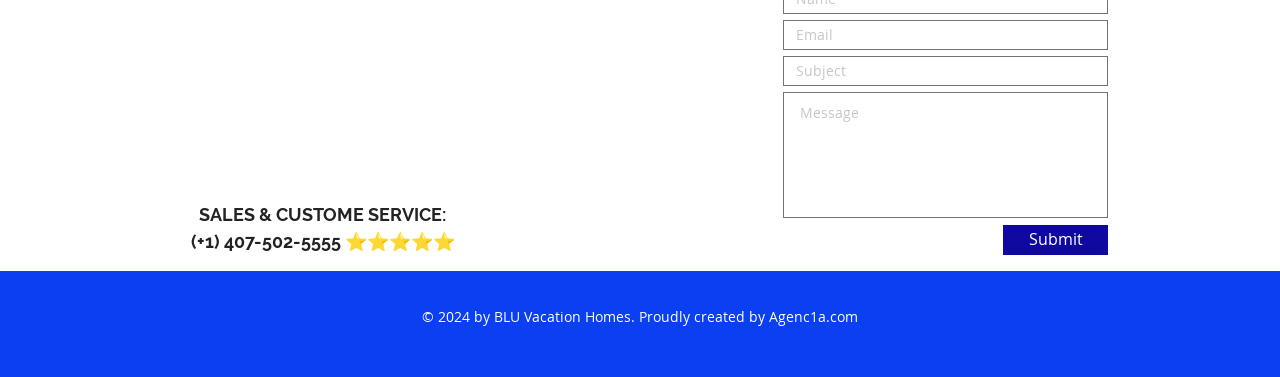What is the phone number for sales and customer service?
Craft a detailed and extensive response to the question.

The phone number can be found in the top section of the webpage, next to the 'SALES & CUSTOMER SERVICE:' label.